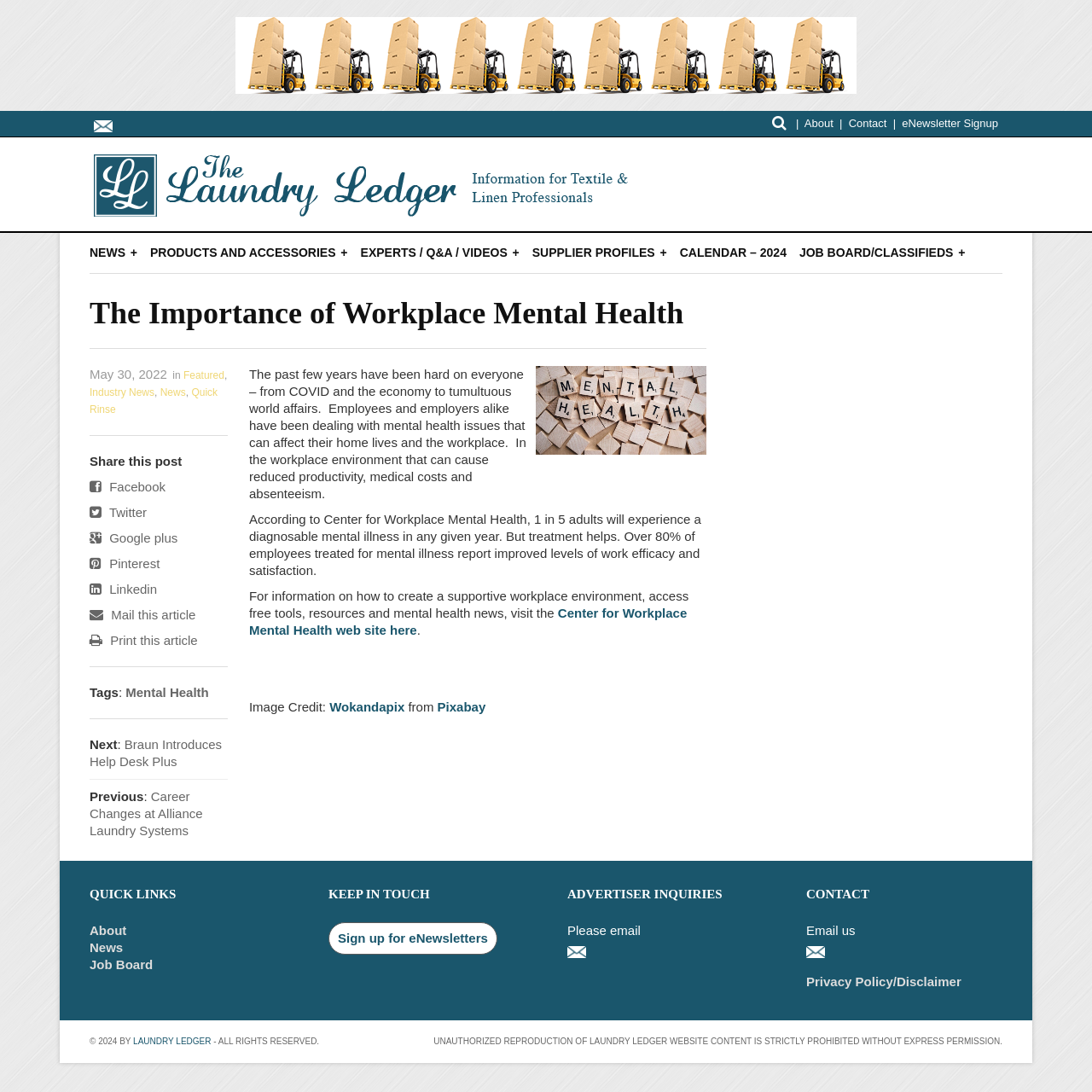Please locate the bounding box coordinates of the element that should be clicked to achieve the given instruction: "Visit the Center for Workplace Mental Health website".

[0.228, 0.555, 0.629, 0.584]